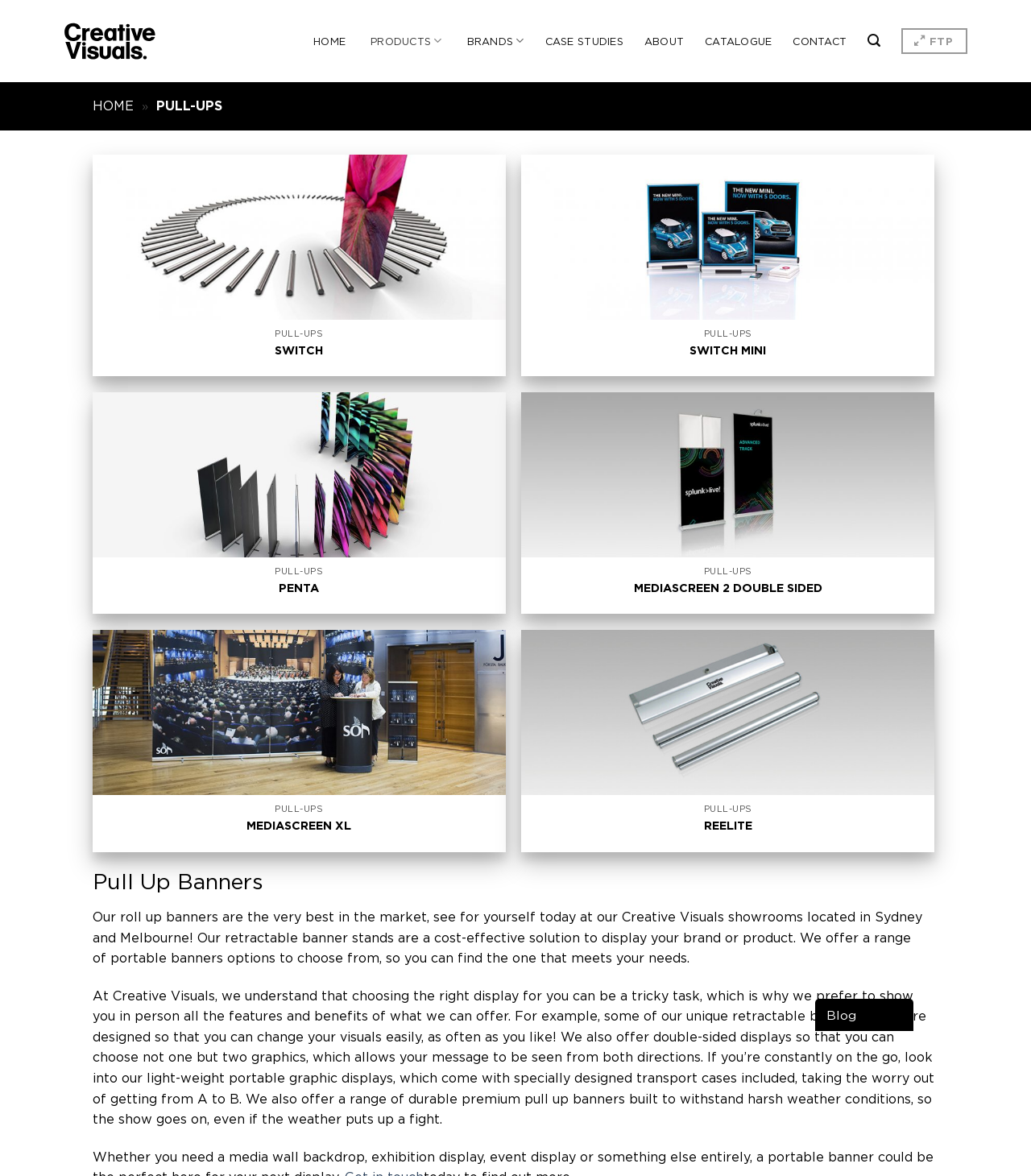Find the bounding box coordinates of the area to click in order to follow the instruction: "Search for products".

[0.842, 0.022, 0.854, 0.048]